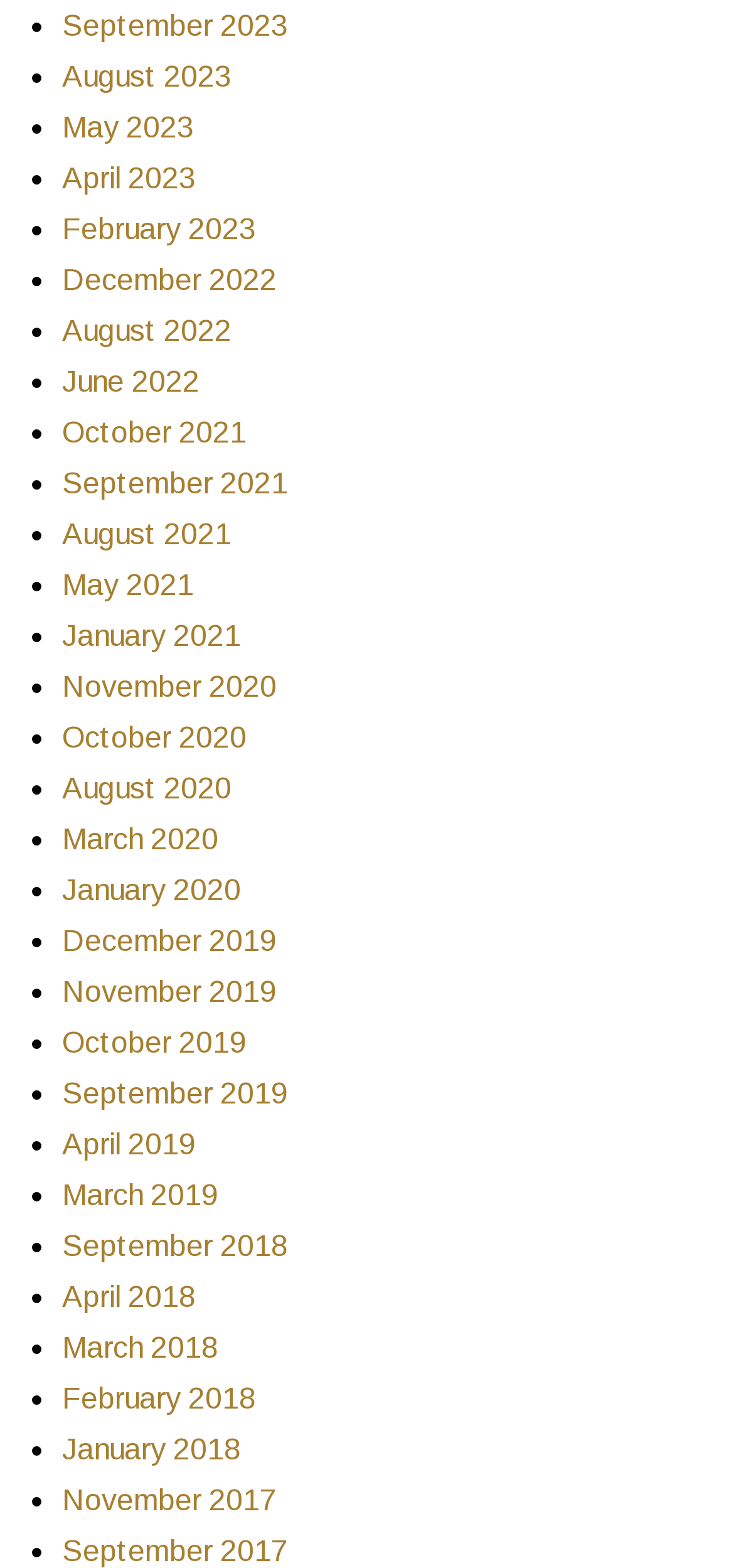Give a short answer using one word or phrase for the question:
How many months are listed in 2021?

3